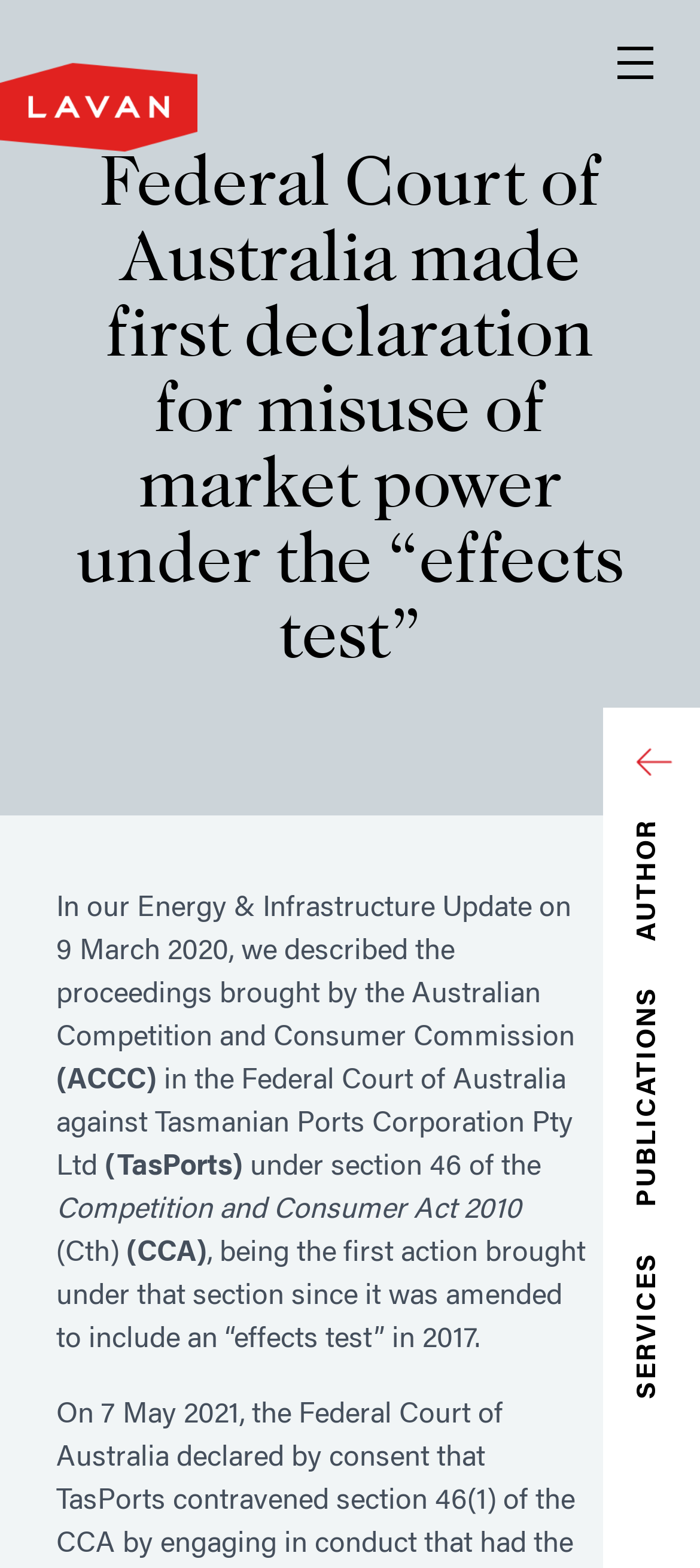Highlight the bounding box of the UI element that corresponds to this description: "parent_node: ×".

None